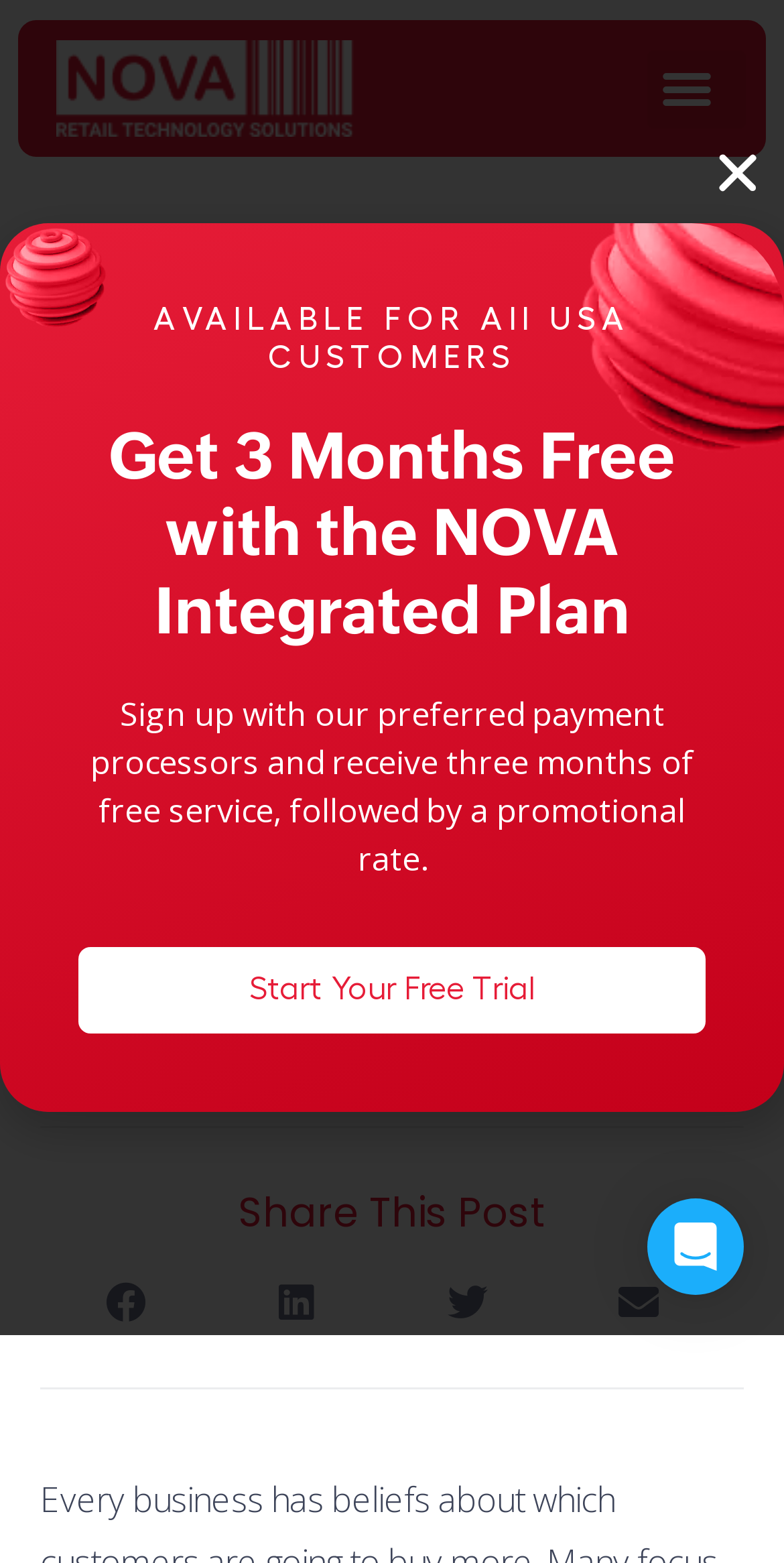Locate and provide the bounding box coordinates for the HTML element that matches this description: "aria-label="Share on email"".

[0.769, 0.804, 0.885, 0.862]